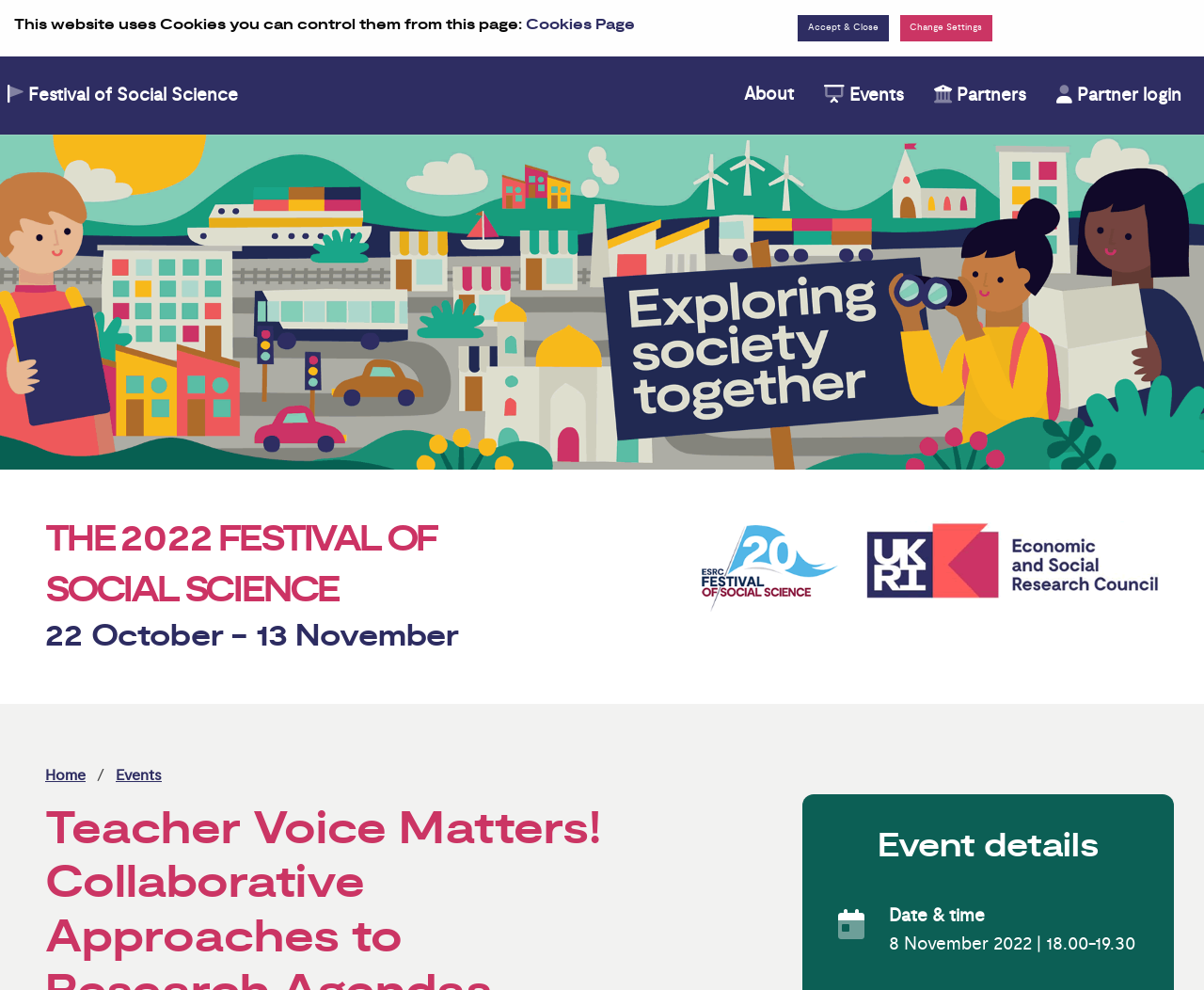Identify the bounding box coordinates for the element you need to click to achieve the following task: "Visit Facebook Live". Provide the bounding box coordinates as four float numbers between 0 and 1, in the form [left, top, right, bottom].

None